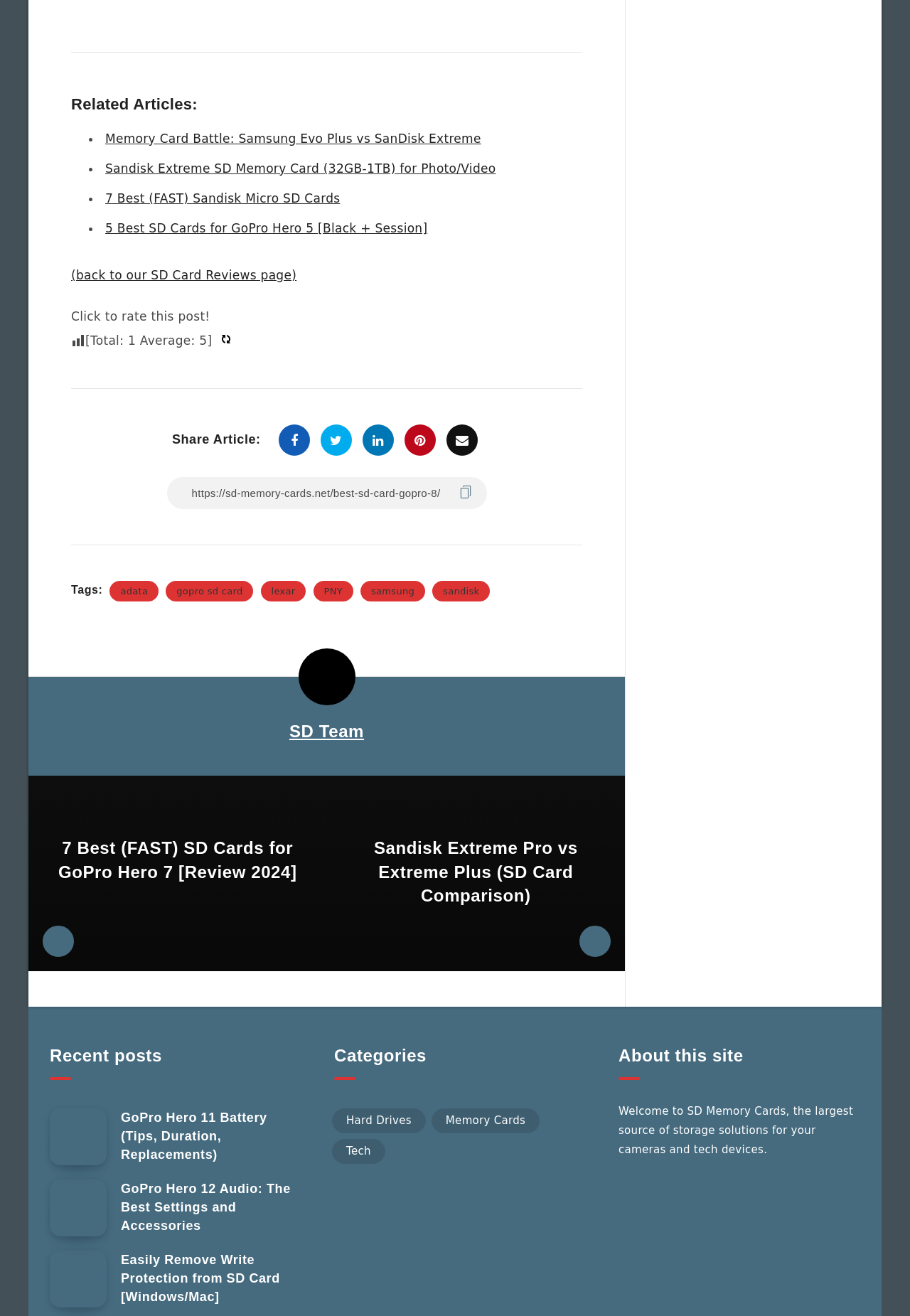Kindly determine the bounding box coordinates of the area that needs to be clicked to fulfill this instruction: "Rate this post".

[0.078, 0.235, 0.231, 0.246]